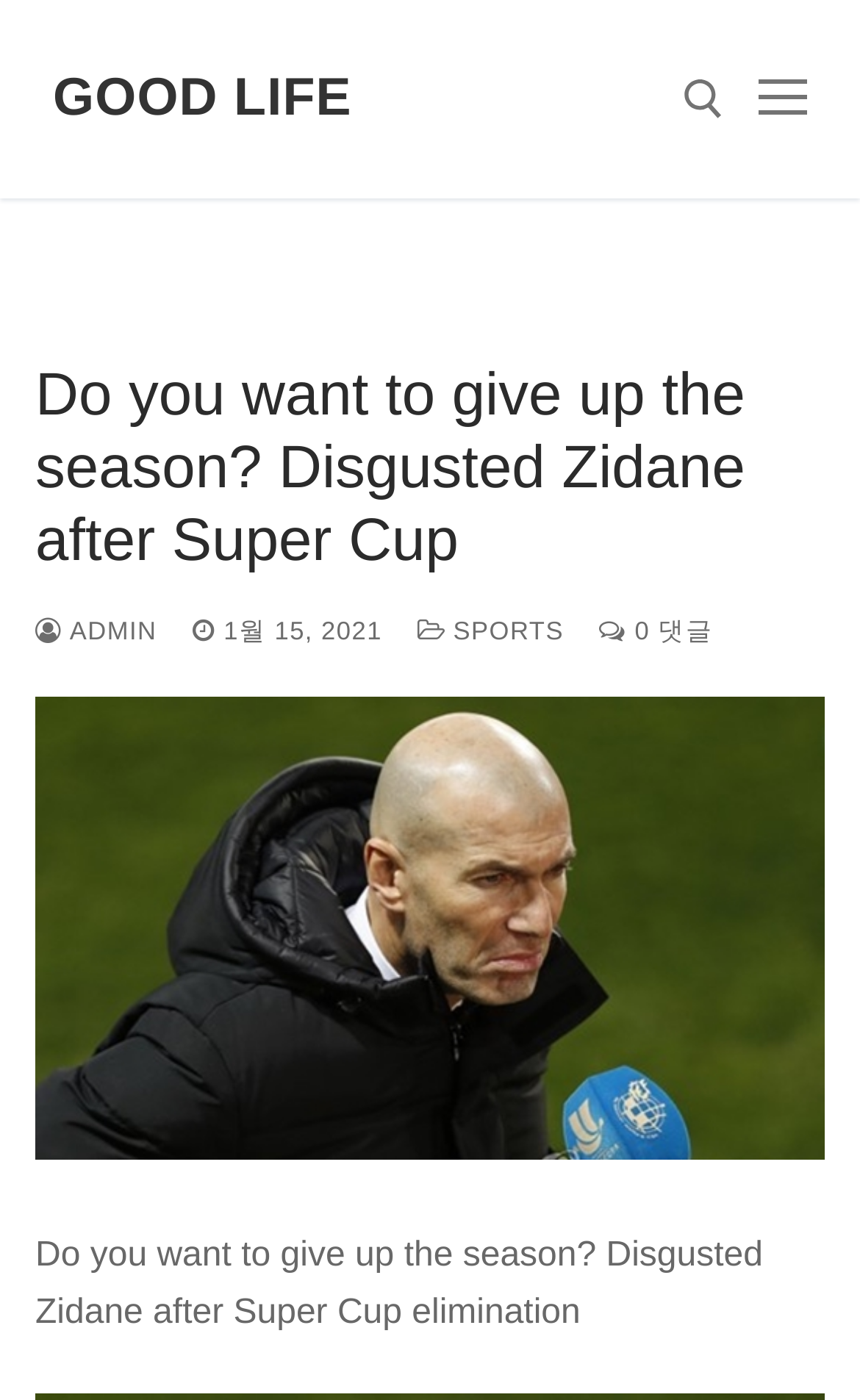What is the date of the article?
Provide a short answer using one word or a brief phrase based on the image.

1월 15, 2021